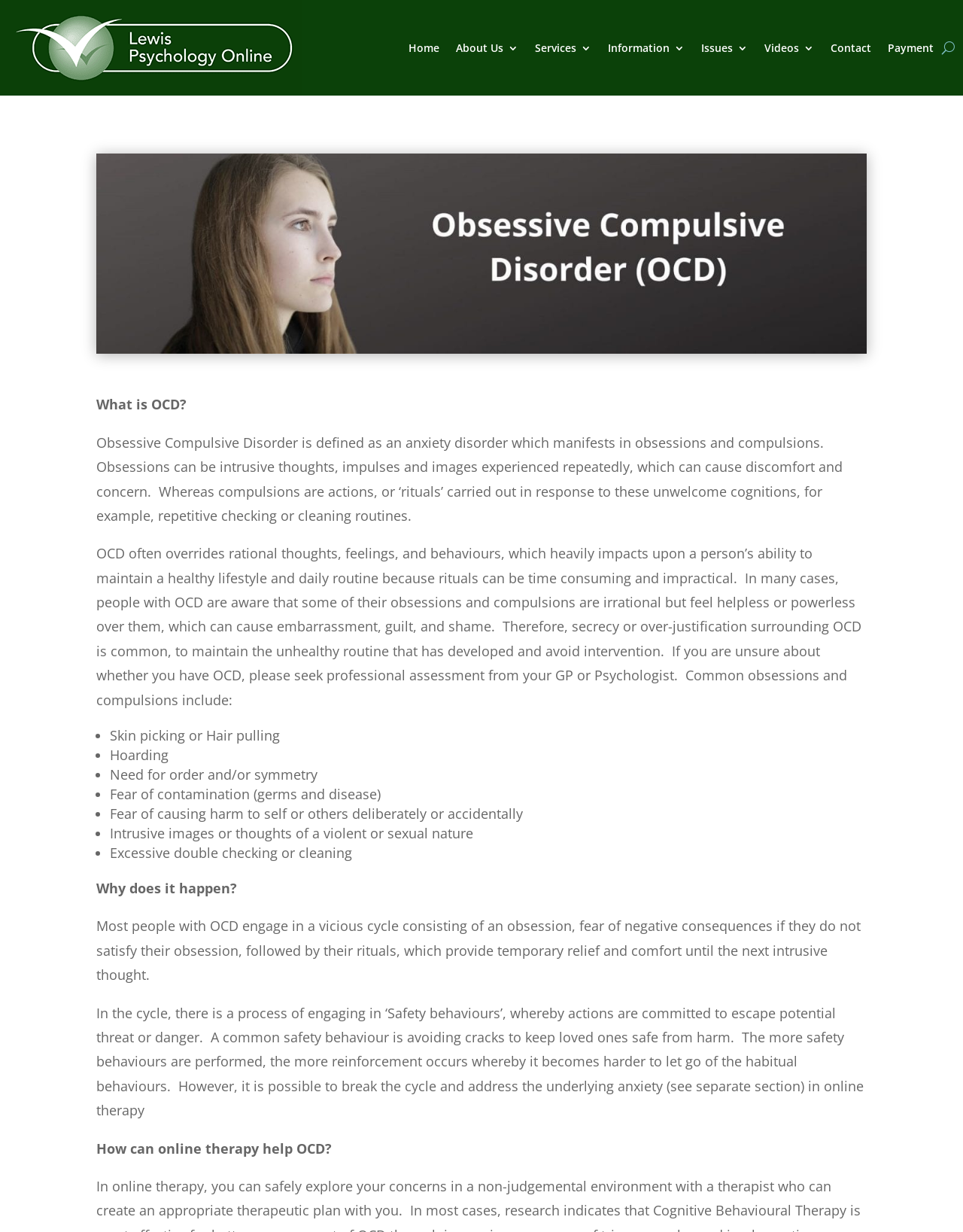What are common obsessions and compulsions?
Based on the visual information, provide a detailed and comprehensive answer.

The webpage lists several common obsessions and compulsions, including Skin picking or Hair pulling, Hoarding, Need for order and/or symmetry, Fear of contamination, Fear of causing harm to self or others, Intrusive images or thoughts, and Excessive double checking or cleaning. These are listed in a bullet point format on the webpage.